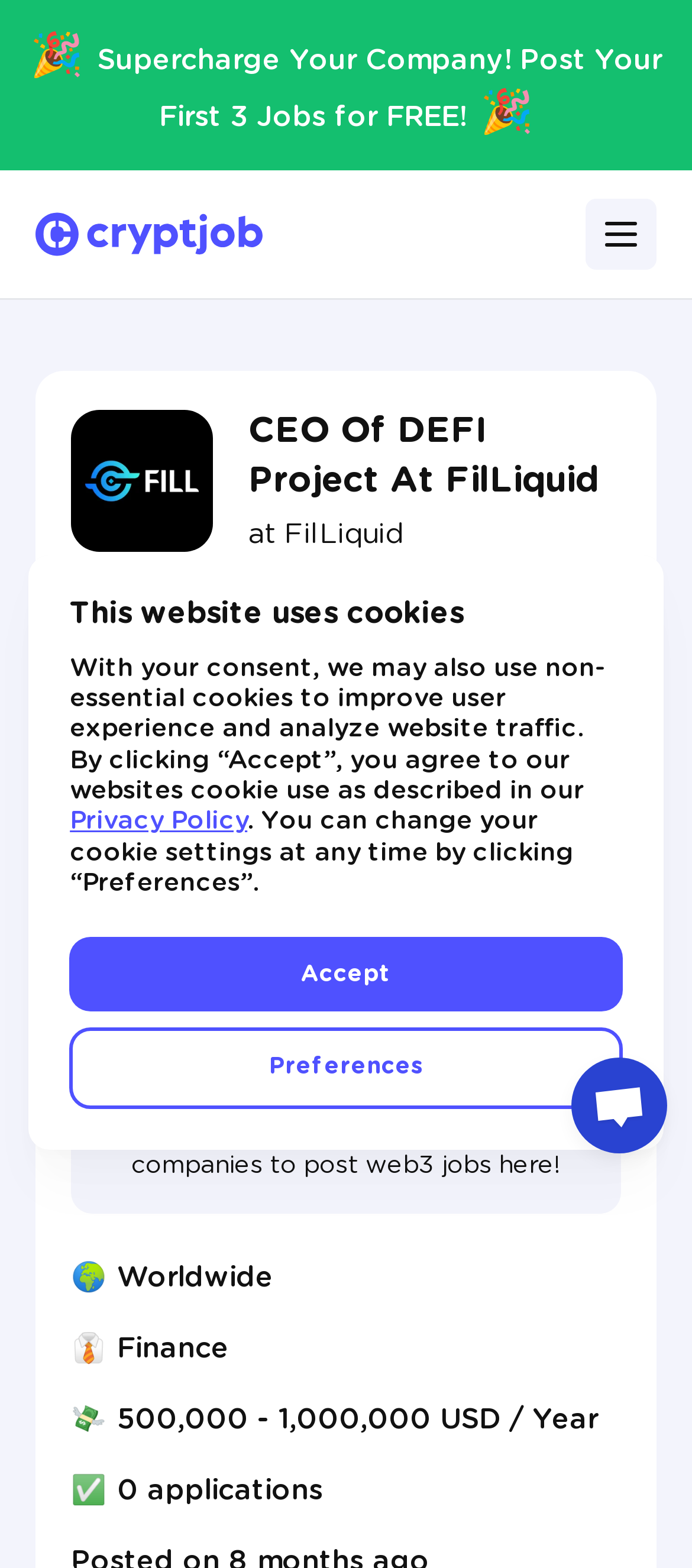Can you pinpoint the bounding box coordinates for the clickable element required for this instruction: "Click the 'Crypto Jobs in Web3' link"? The coordinates should be four float numbers between 0 and 1, i.e., [left, top, right, bottom].

[0.051, 0.134, 0.379, 0.165]